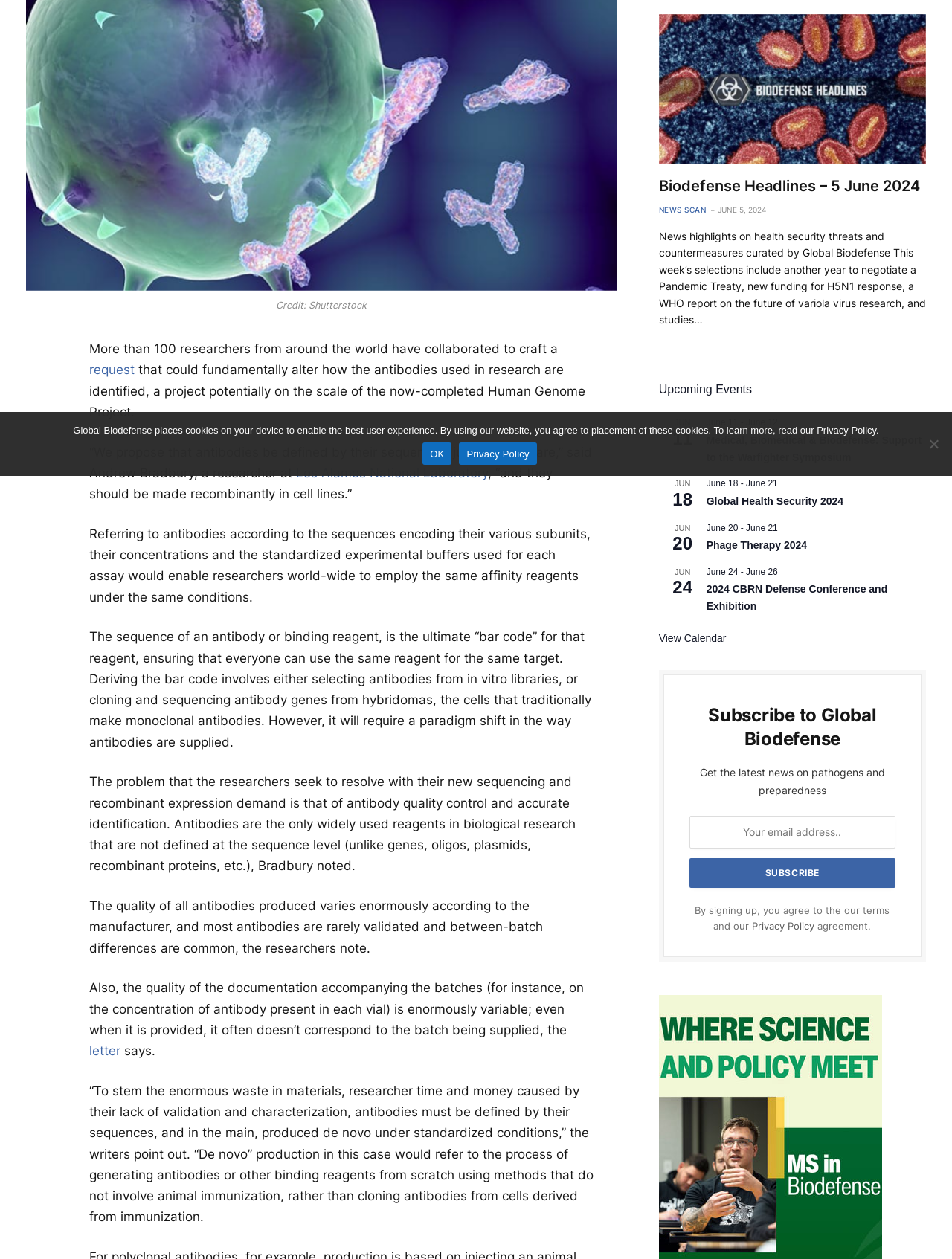Using the webpage screenshot, find the UI element described by Read our Privacy Policy 2014/15. Provide the bounding box coordinates in the format (top-left x, top-left y, bottom-right x, bottom-right y), ensuring all values are floating point numbers between 0 and 1.

None